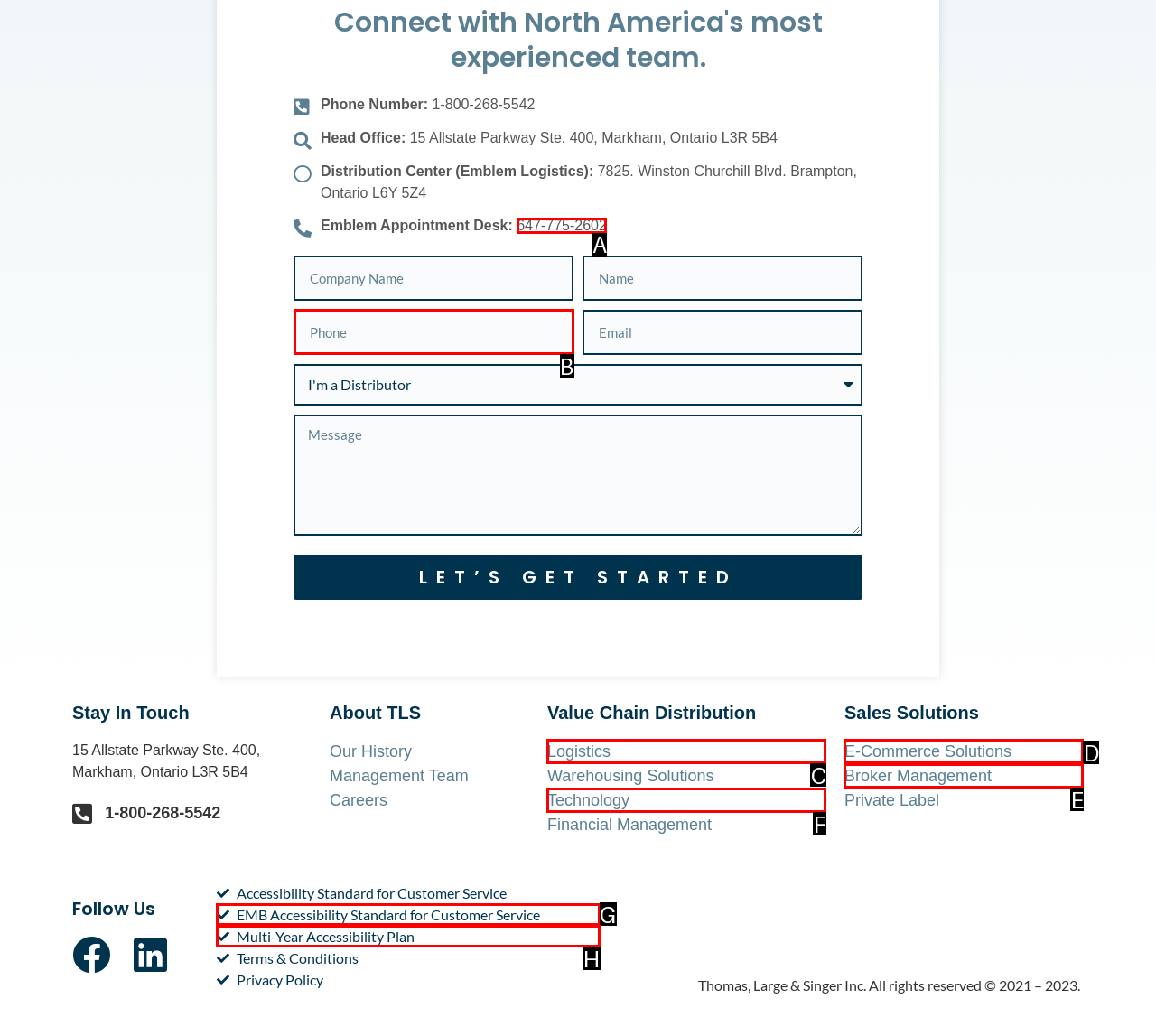Identify the UI element described as: parent_node: Phone name="form_fields[field_3bb7e45]" placeholder="Phone"
Answer with the option's letter directly.

B